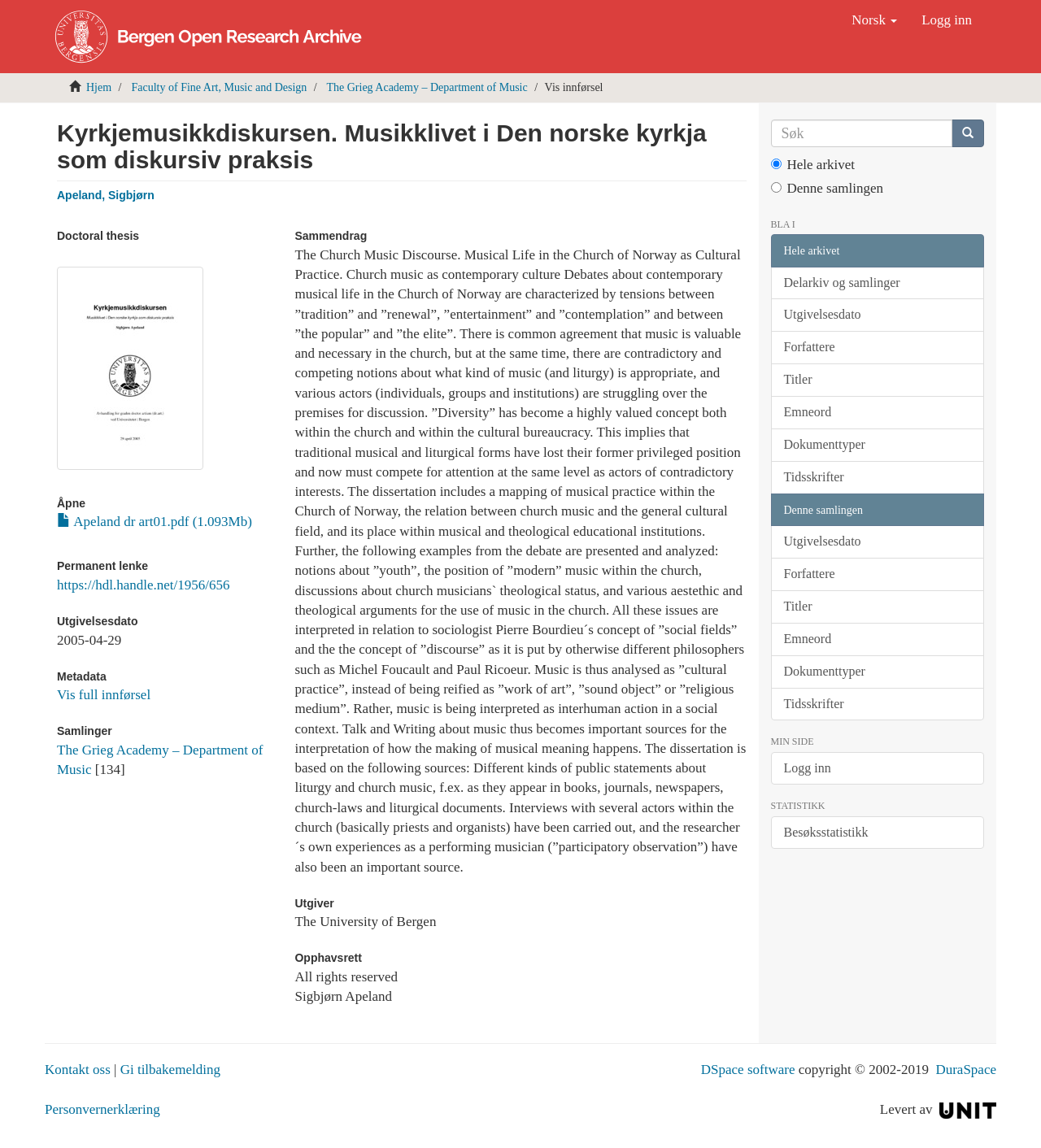What is the name of the university that published the doctoral thesis?
Provide an in-depth answer to the question, covering all aspects.

I determined the name of the university that published the doctoral thesis by looking at the static text element with the text 'The University of Bergen' which is located under the heading 'Utgiver'.